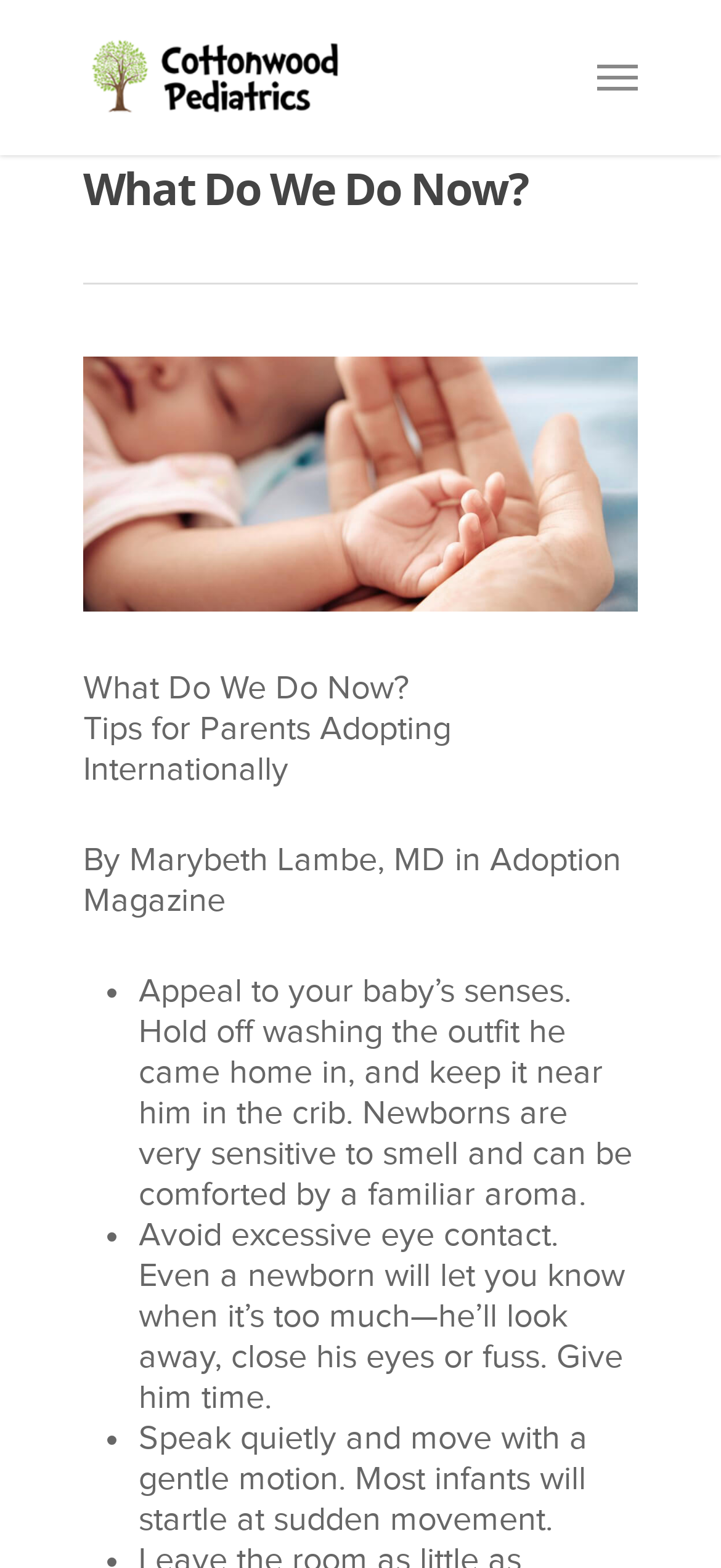Identify the bounding box coordinates for the UI element described as: "Racial Gap".

None